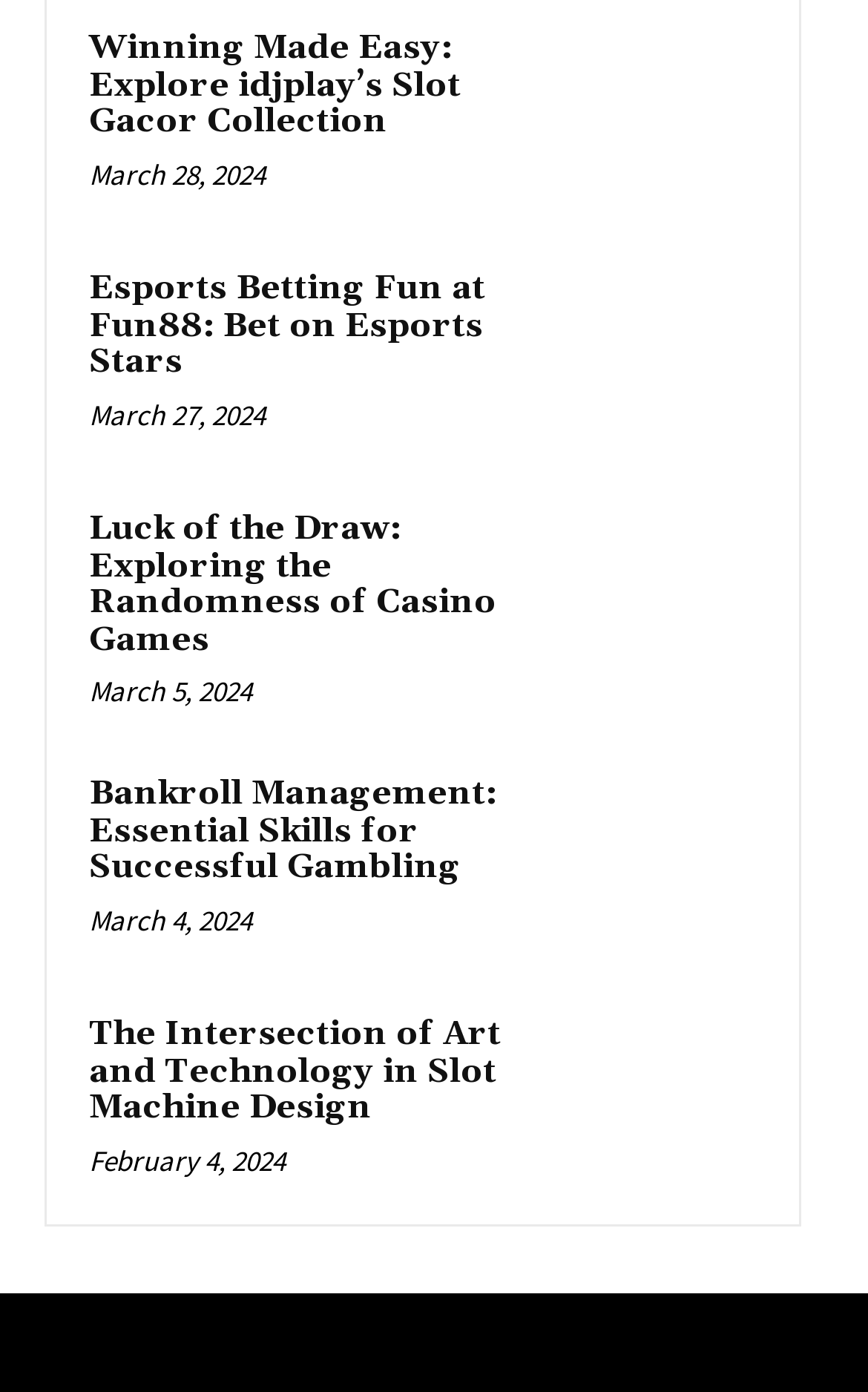Determine the bounding box coordinates of the clickable area required to perform the following instruction: "Discover the Intersection of Art and Technology". The coordinates should be represented as four float numbers between 0 and 1: [left, top, right, bottom].

[0.672, 0.725, 0.872, 0.849]